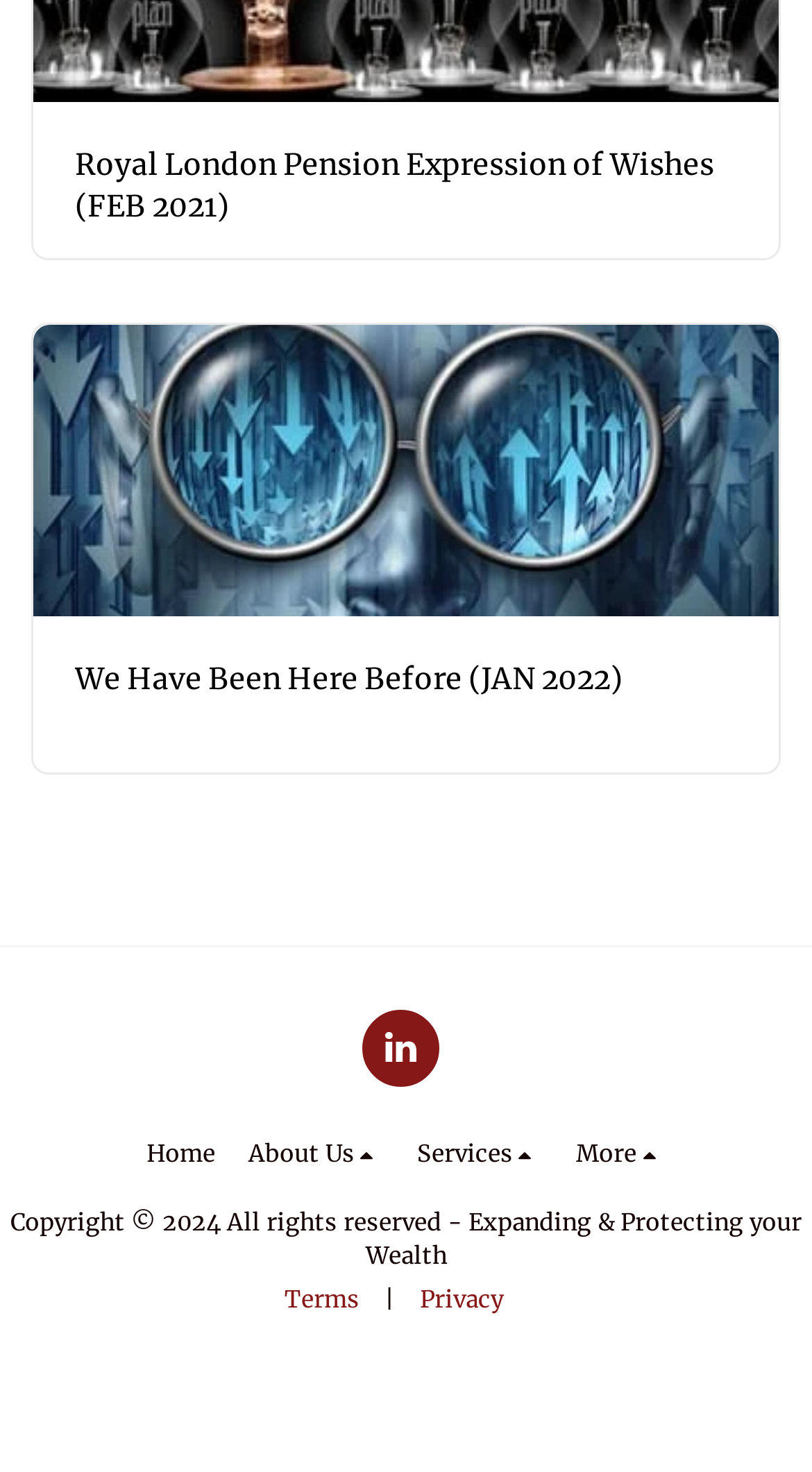Please find the bounding box coordinates of the element that you should click to achieve the following instruction: "Click the 'About Us' button". The coordinates should be presented as four float numbers between 0 and 1: [left, top, right, bottom].

[0.306, 0.77, 0.473, 0.798]